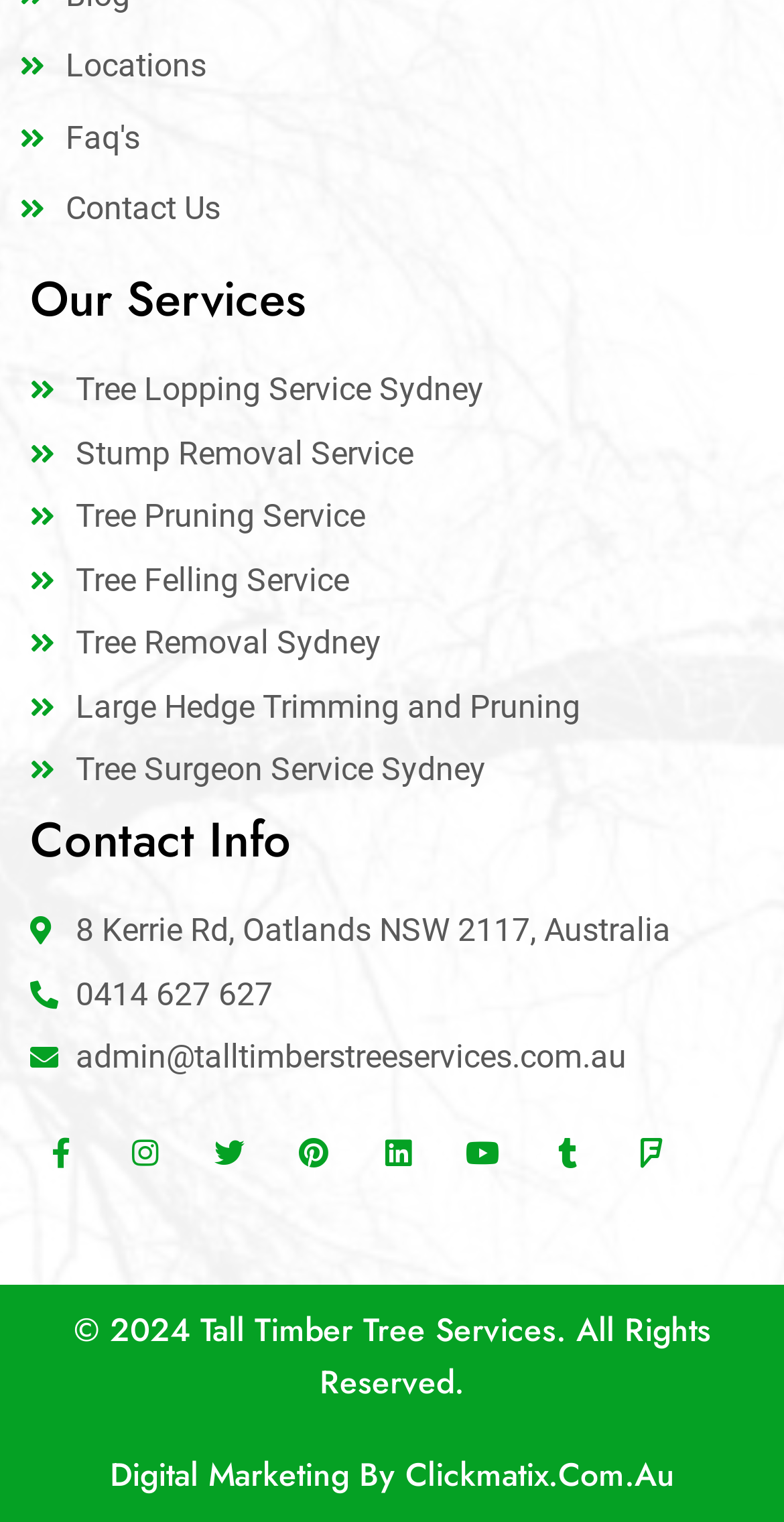Using the webpage screenshot and the element description Contact Us, determine the bounding box coordinates. Specify the coordinates in the format (top-left x, top-left y, bottom-right x, bottom-right y) with values ranging from 0 to 1.

[0.026, 0.121, 0.974, 0.154]